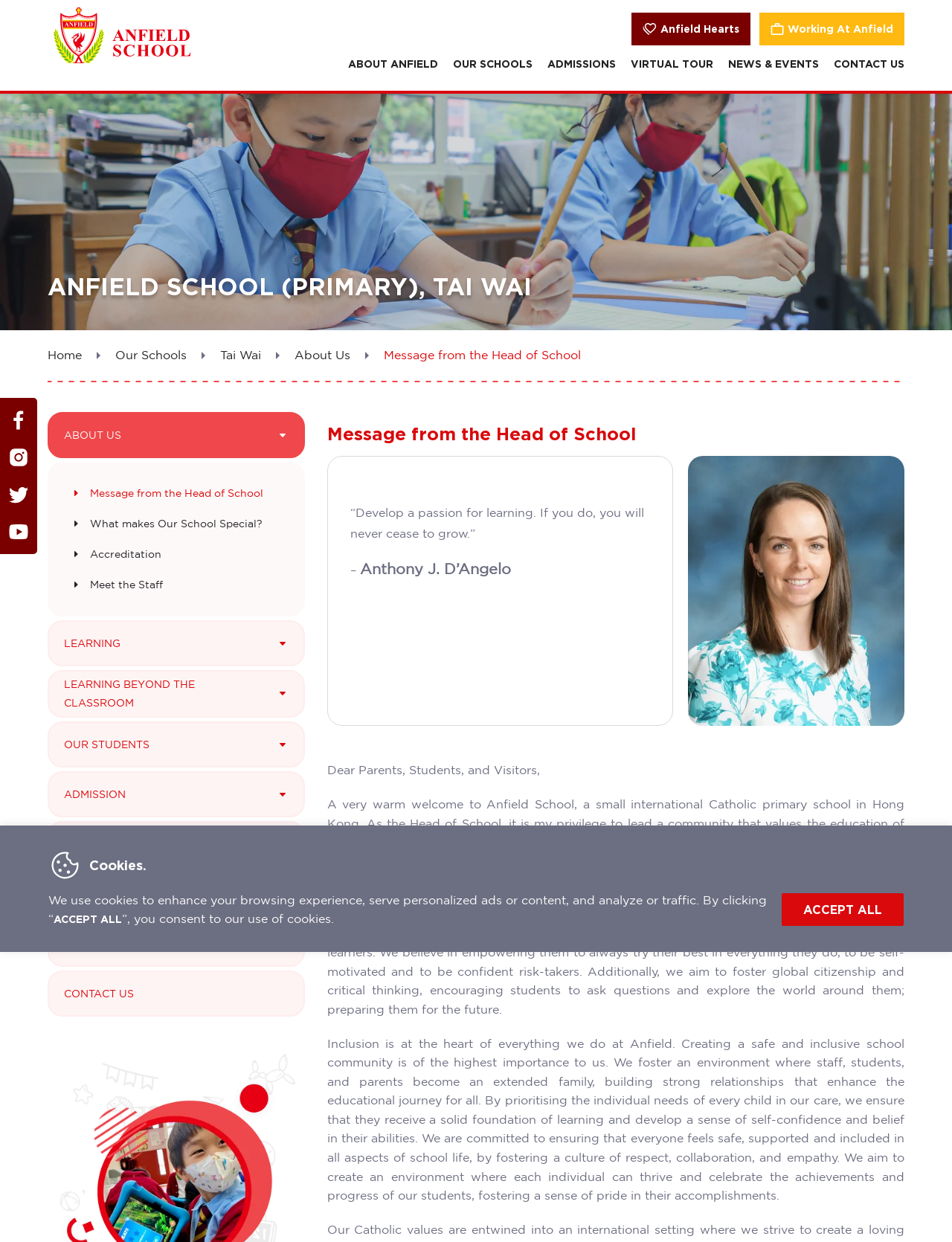Generate the title text from the webpage.

ANFIELD SCHOOL (PRIMARY), TAI WAI